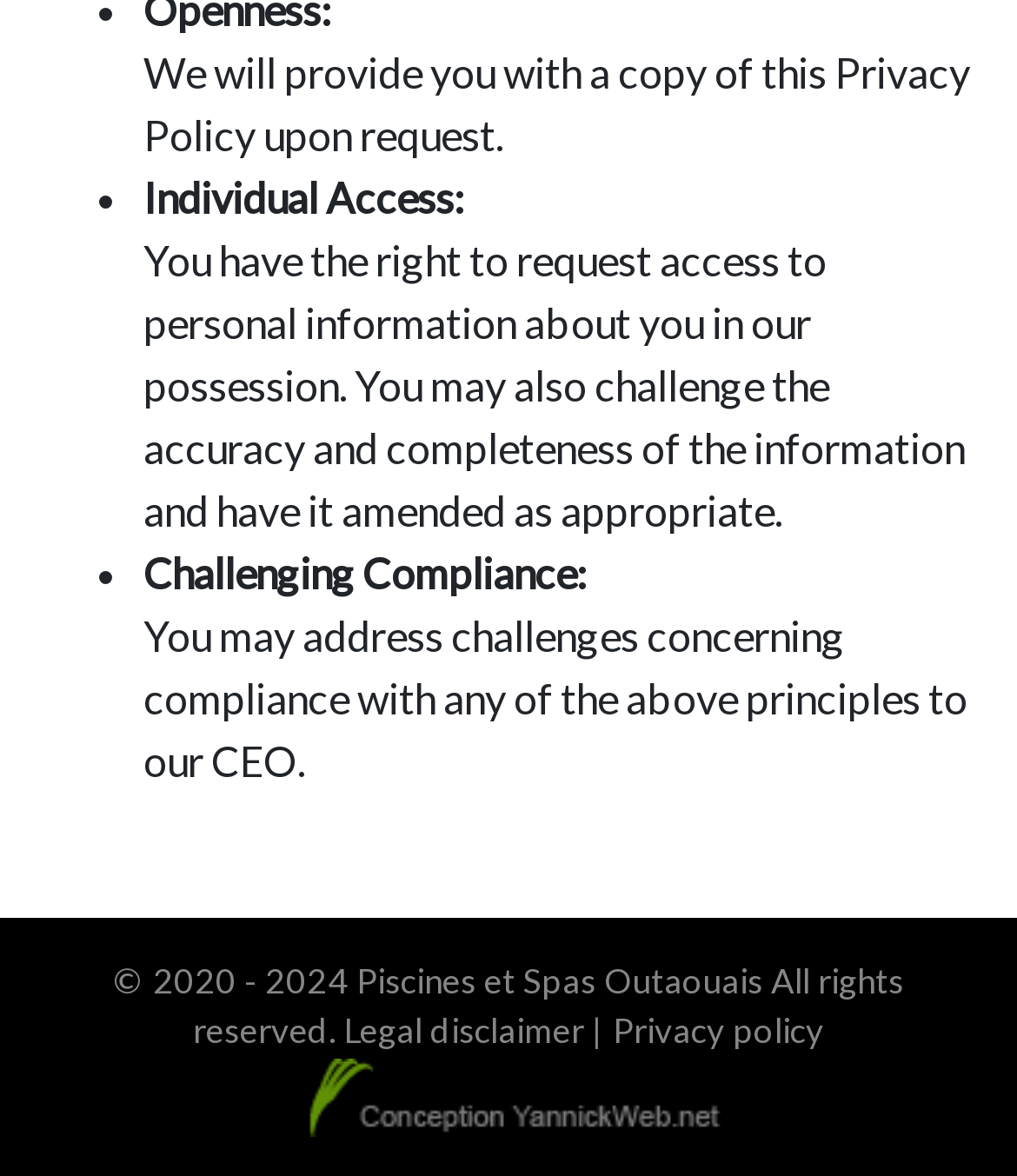What is the purpose of the 'Individual Access' section? Examine the screenshot and reply using just one word or a brief phrase.

Request access to personal information